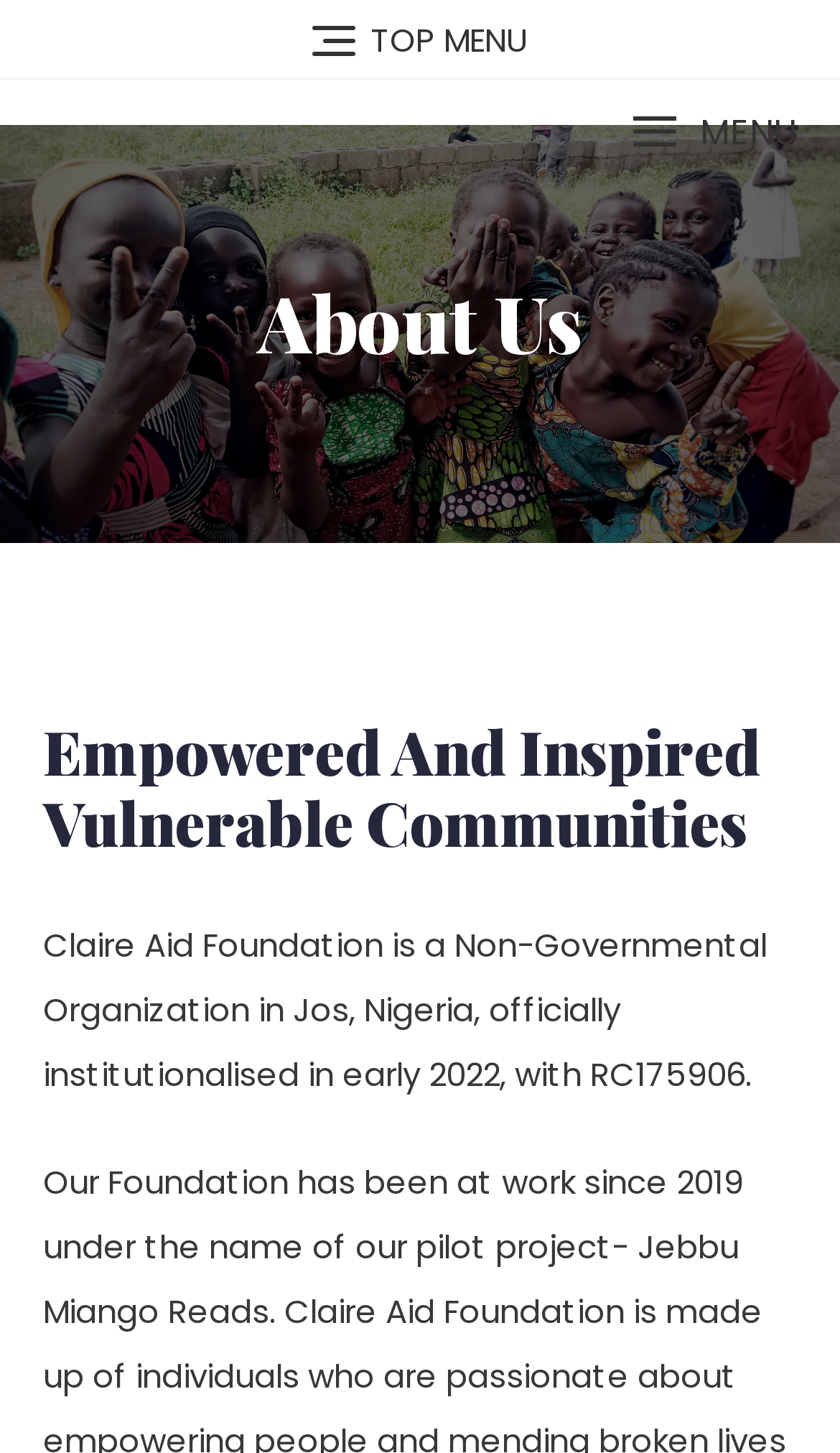Please determine the bounding box coordinates for the UI element described here. Use the format (top-left x, top-left y, bottom-right x, bottom-right y) with values bounded between 0 and 1: TOP MENU

[0.0, 0.01, 1.0, 0.046]